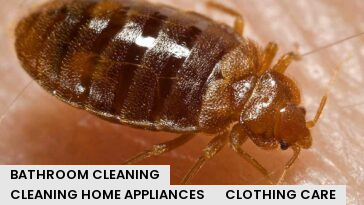Reply to the question with a brief word or phrase: What topics are related to the links below the image?

Cleaning topics